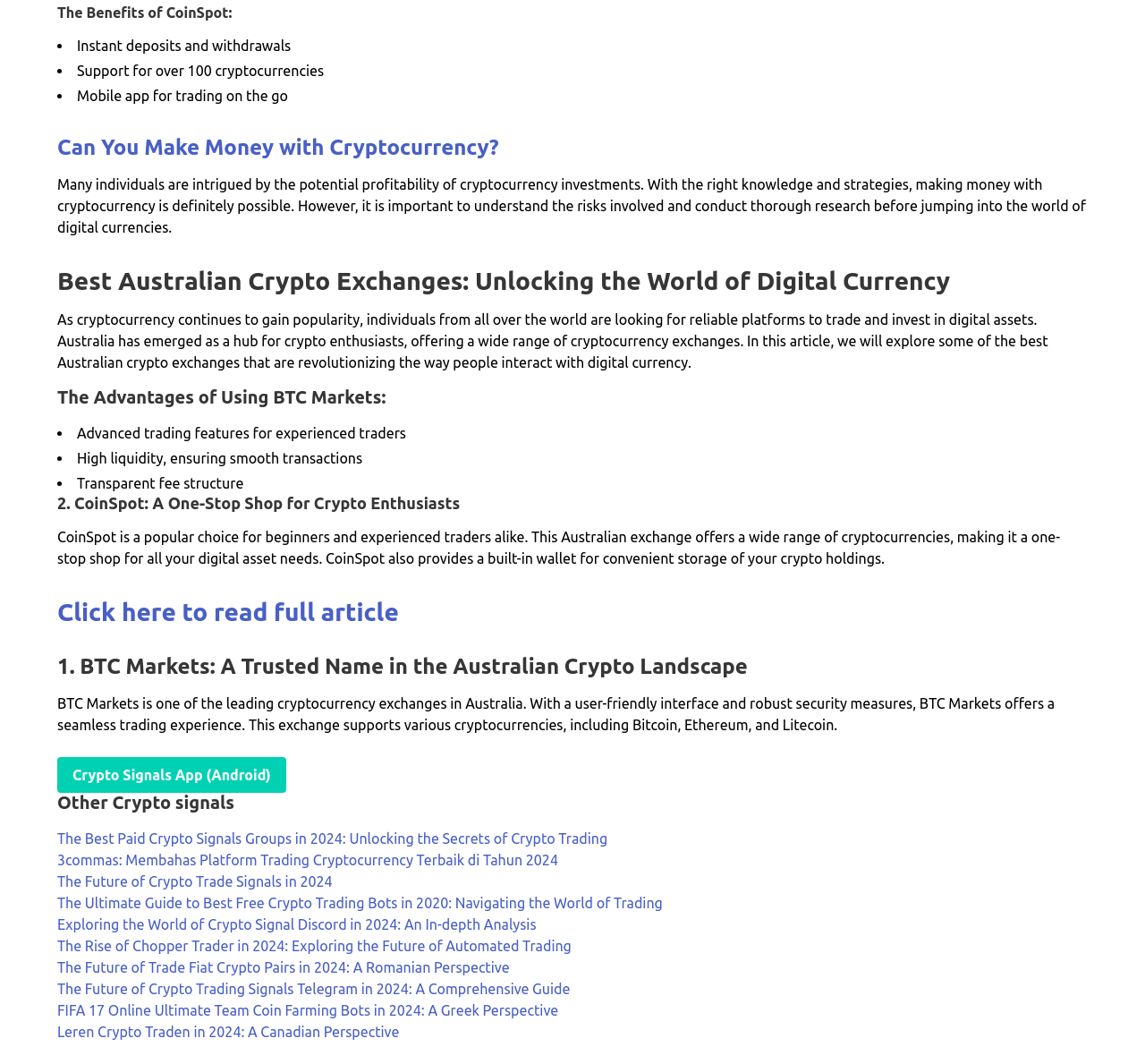How many cryptocurrency exchanges are mentioned?
Look at the image and provide a detailed response to the question.

After reviewing the content, I found that two cryptocurrency exchanges are mentioned: CoinSpot and BTC Markets.